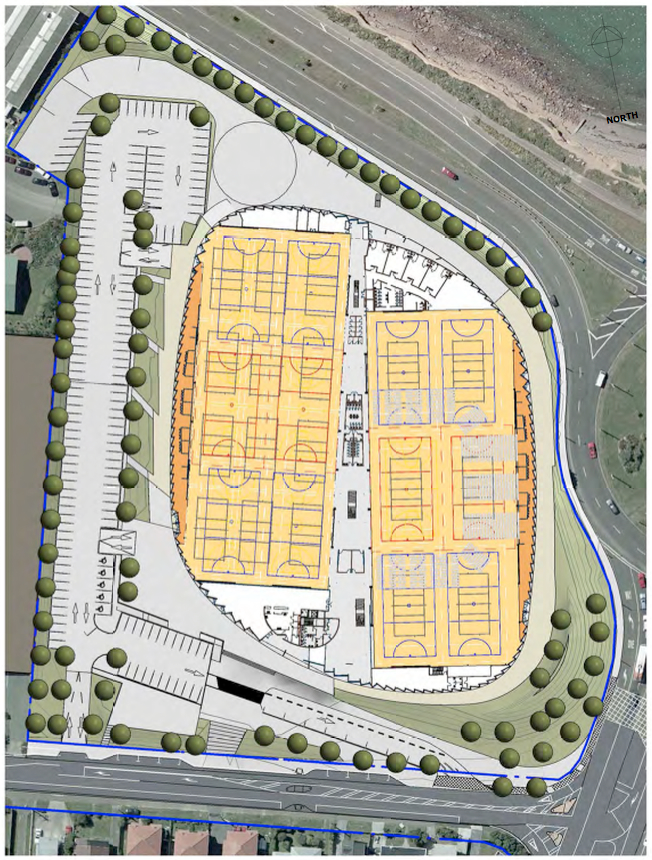Where is the parking area located?
Based on the image, give a concise answer in the form of a single word or short phrase.

Left side of the facility